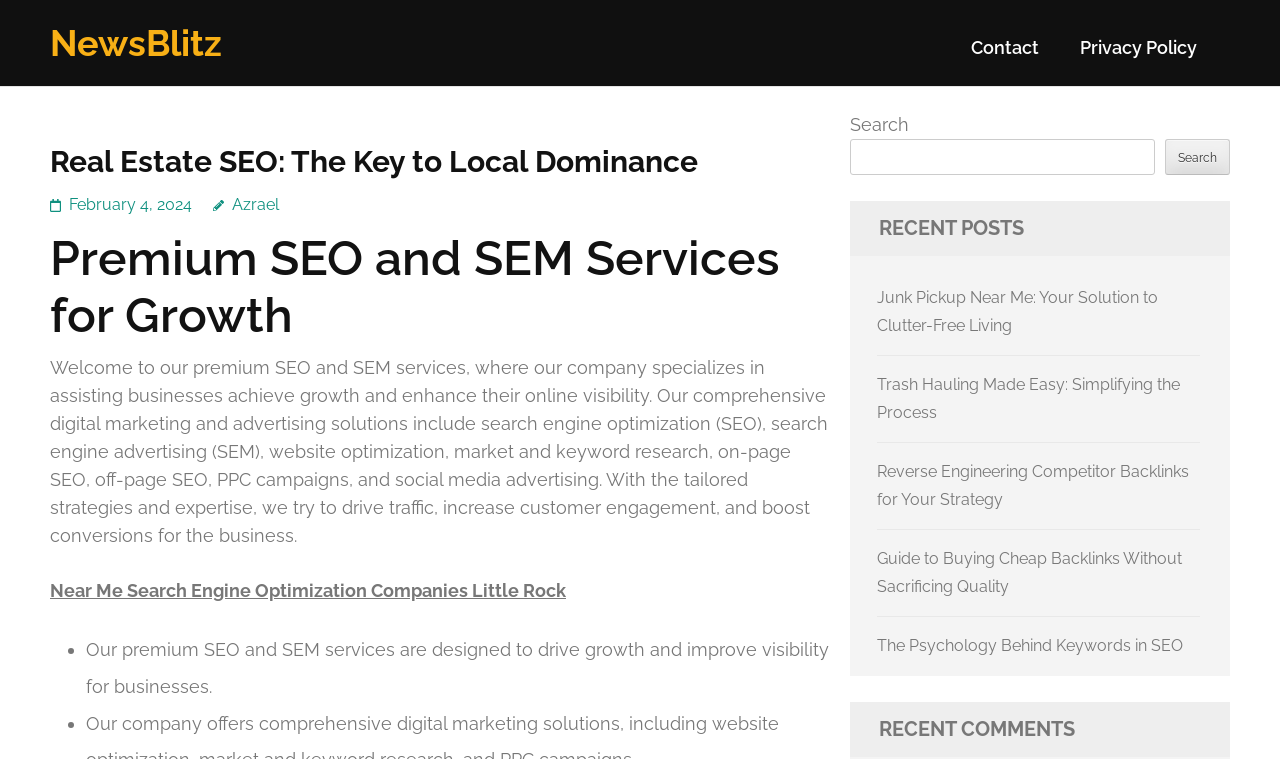What is the company's specialty?
Look at the screenshot and respond with one word or a short phrase.

SEO and SEM services